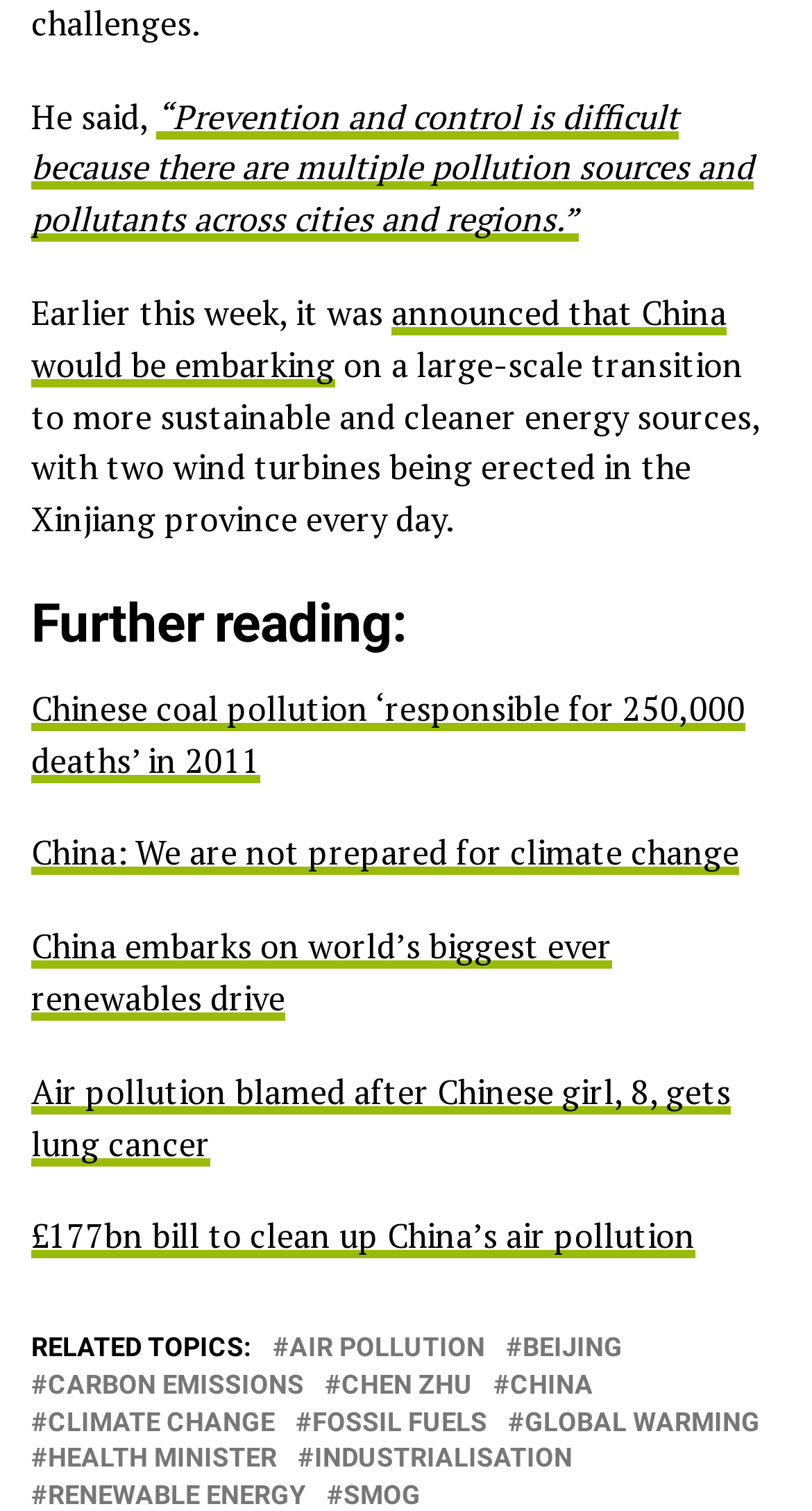What is the location of the wind turbines mentioned in the article?
Analyze the image and provide a thorough answer to the question.

The article states that two wind turbines are being erected in the Xinjiang province every day as part of China's transition to cleaner energy sources.